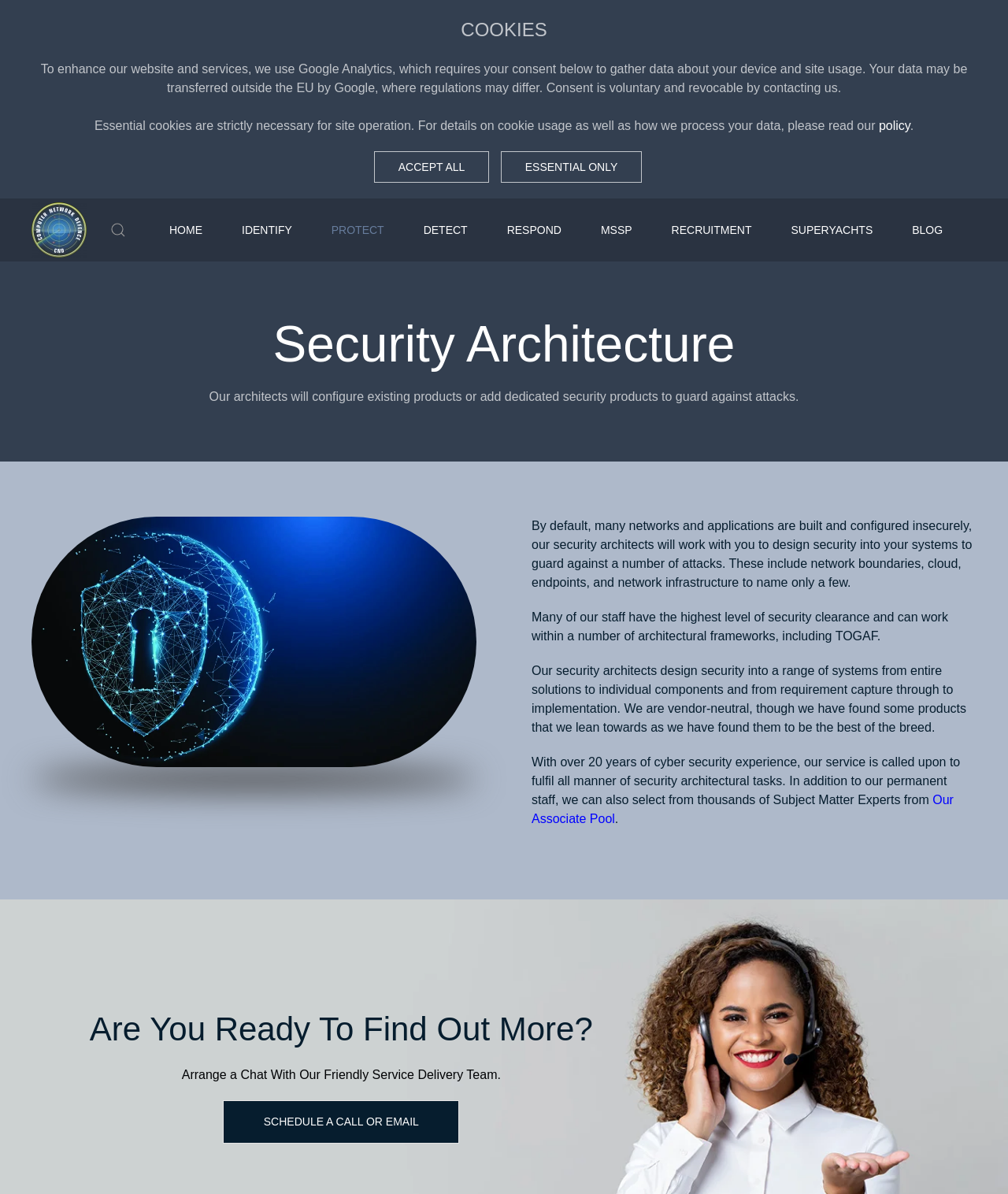Please identify the bounding box coordinates of the region to click in order to complete the given instruction: "Schedule a call or email". The coordinates should be four float numbers between 0 and 1, i.e., [left, top, right, bottom].

[0.221, 0.921, 0.456, 0.958]